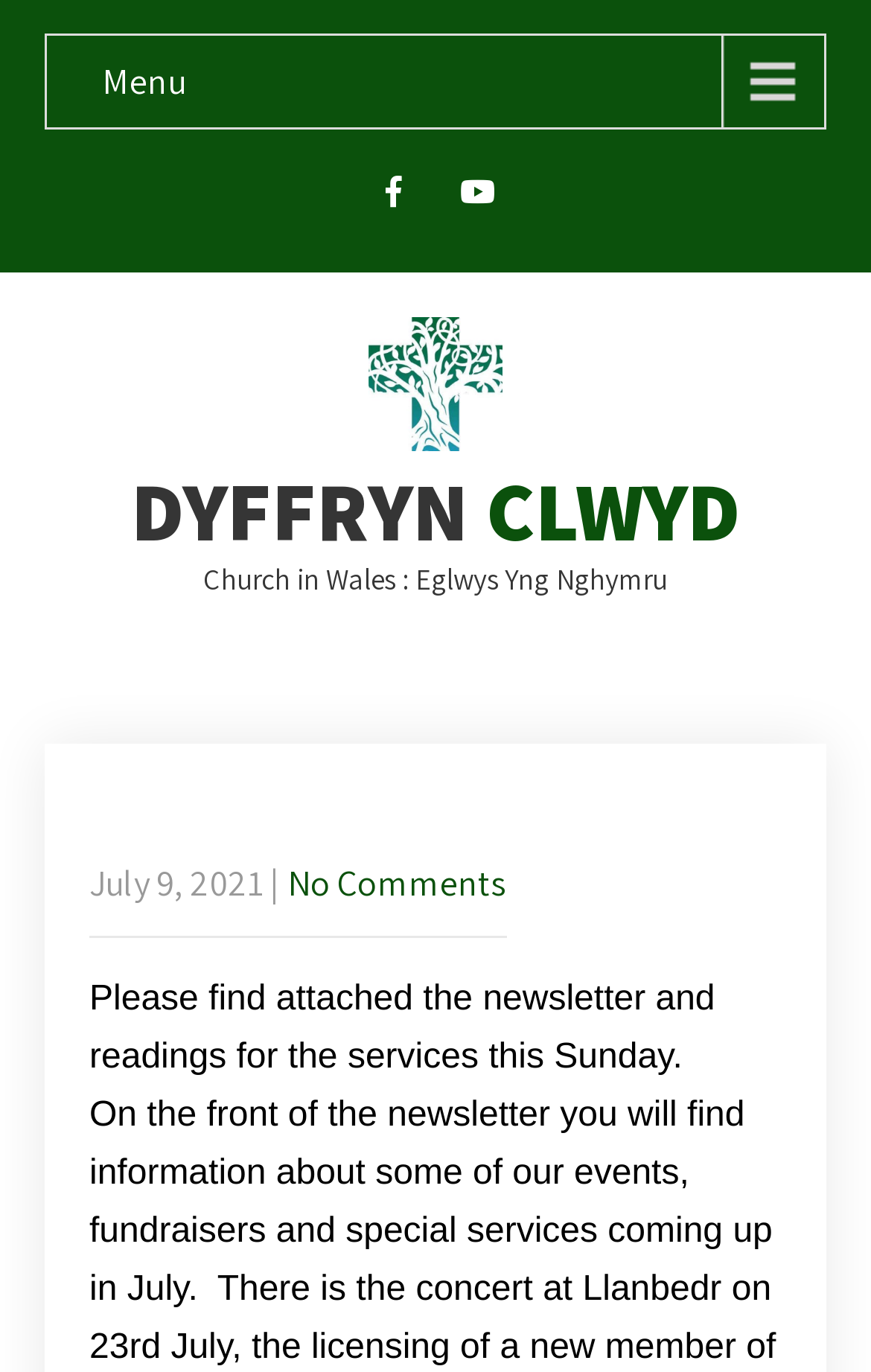Give an in-depth explanation of the webpage layout and content.

Here is the detailed description of the webpage:

The webpage is titled "Newsletter for Sunday 11th July - Dyffryn Clwyd". At the top left corner, there is a link labeled "Menu". Next to it, there are two icons represented by "\uf39e" and "\uf167". Below these icons, there is an image with no alternative text. 

To the right of the image, there is a link labeled "DYFFRYN CLWYD", which is also a heading. Below this heading, there is a static text "Church in Wales : Eglwys Yng Nghymru". 

Further down, there is a header section with a heading "Newsletter for Sunday 11th July". Below this header, there is a table layout with three columns. The first column contains a static text "July 9, 2021", the second column contains a static text "|", and the third column contains a link labeled "No Comments". 

Below the table, there is a static text paragraph that reads "Please find attached the newsletter and readings for the services this Sunday."